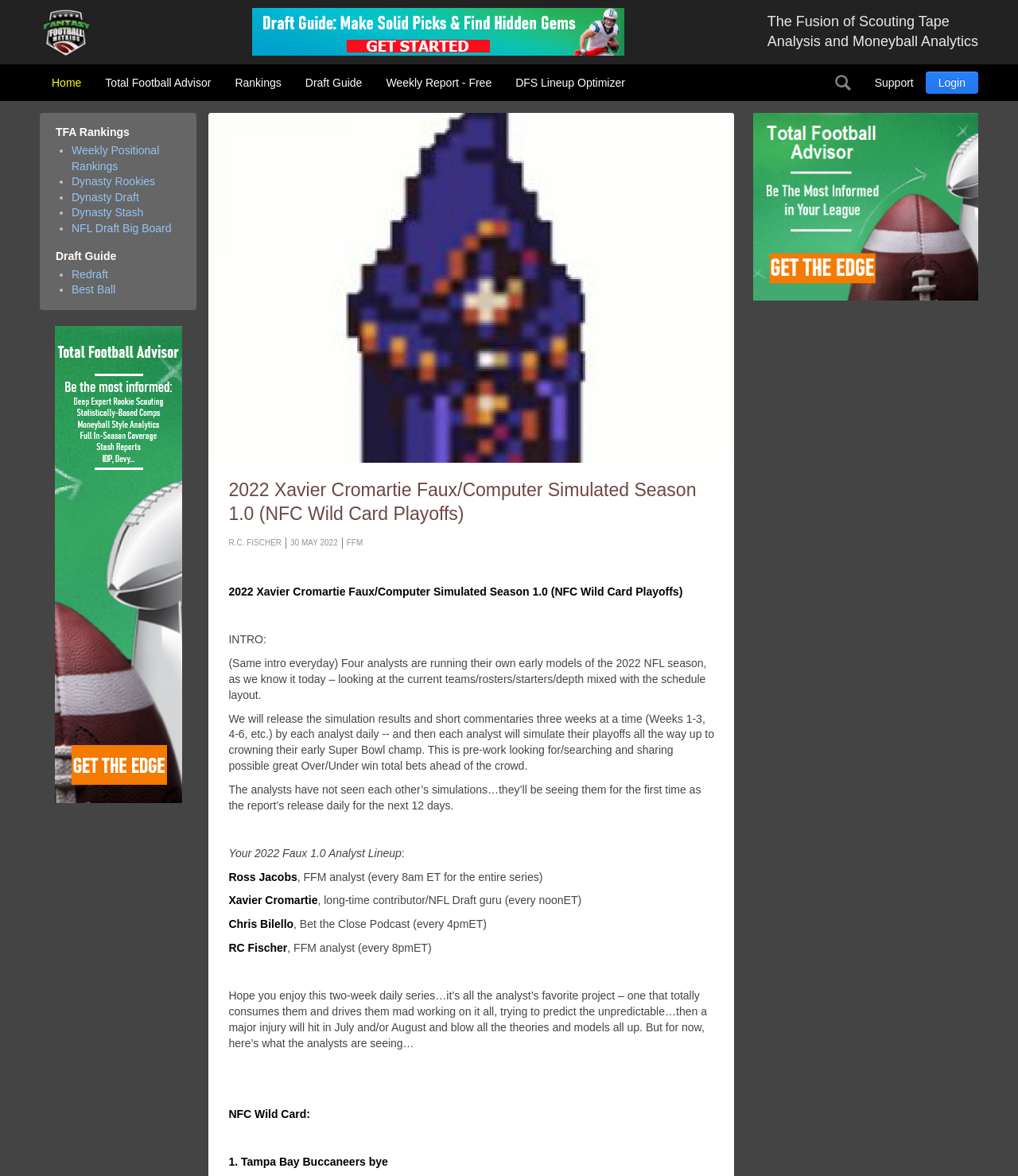Identify the bounding box coordinates necessary to click and complete the given instruction: "Click on the 'Home' link".

[0.039, 0.054, 0.092, 0.086]